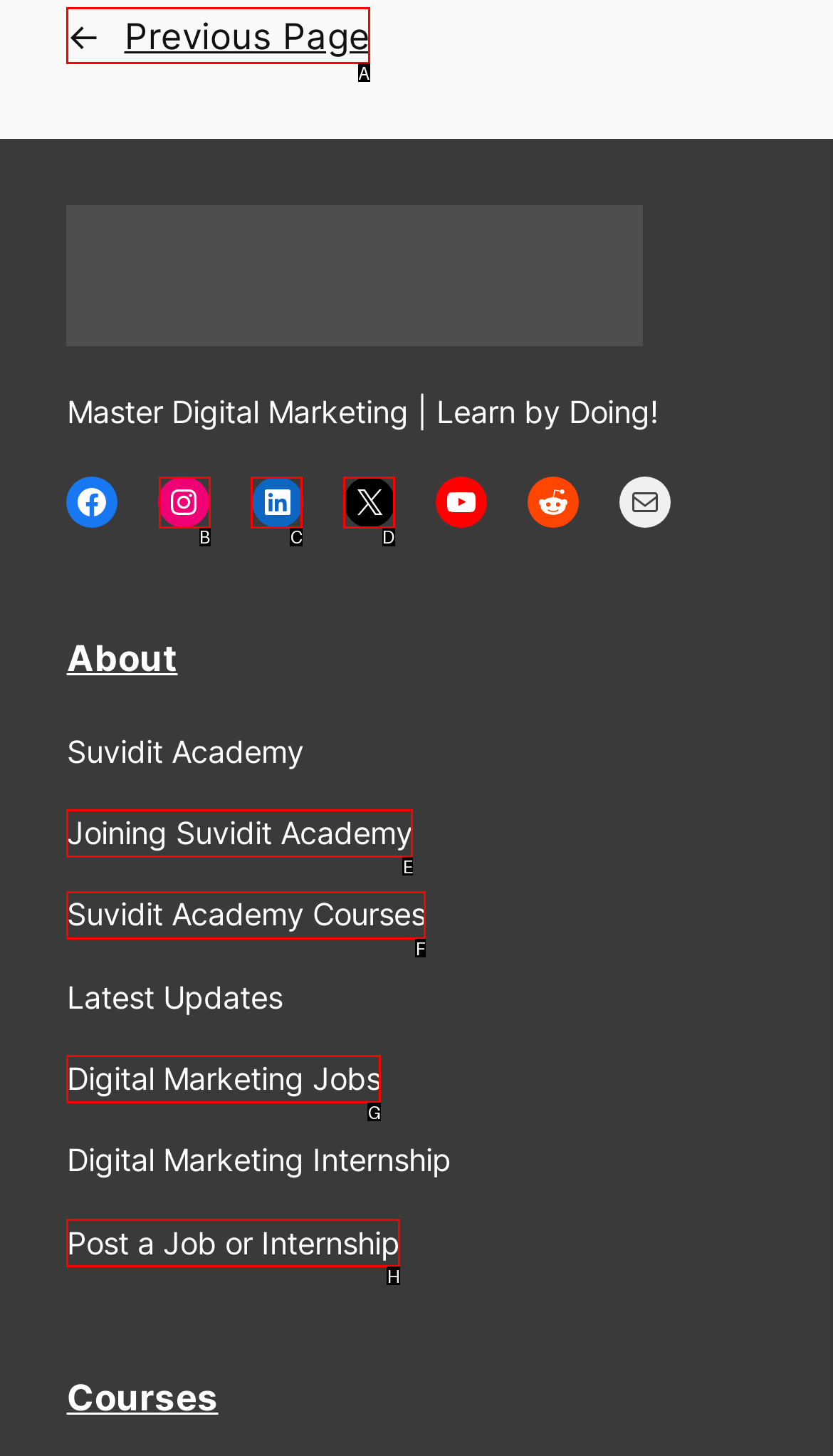Identify the correct UI element to click on to achieve the task: go to previous page. Provide the letter of the appropriate element directly from the available choices.

A